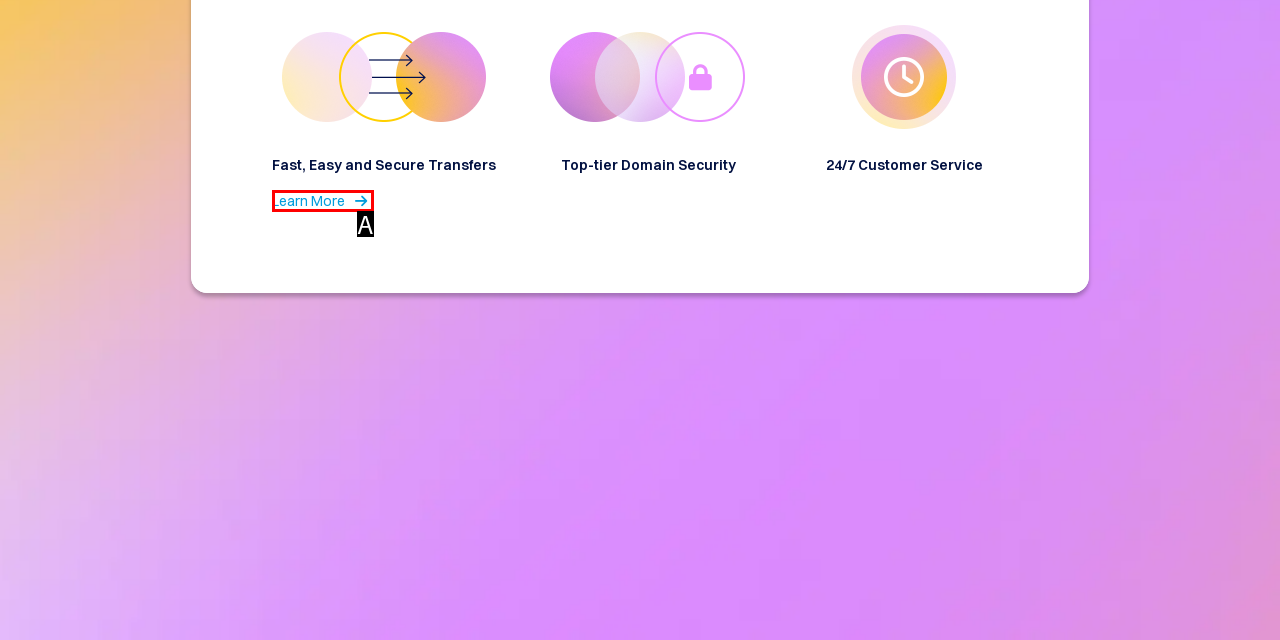Match the element description to one of the options: Learn More
Respond with the corresponding option's letter.

A